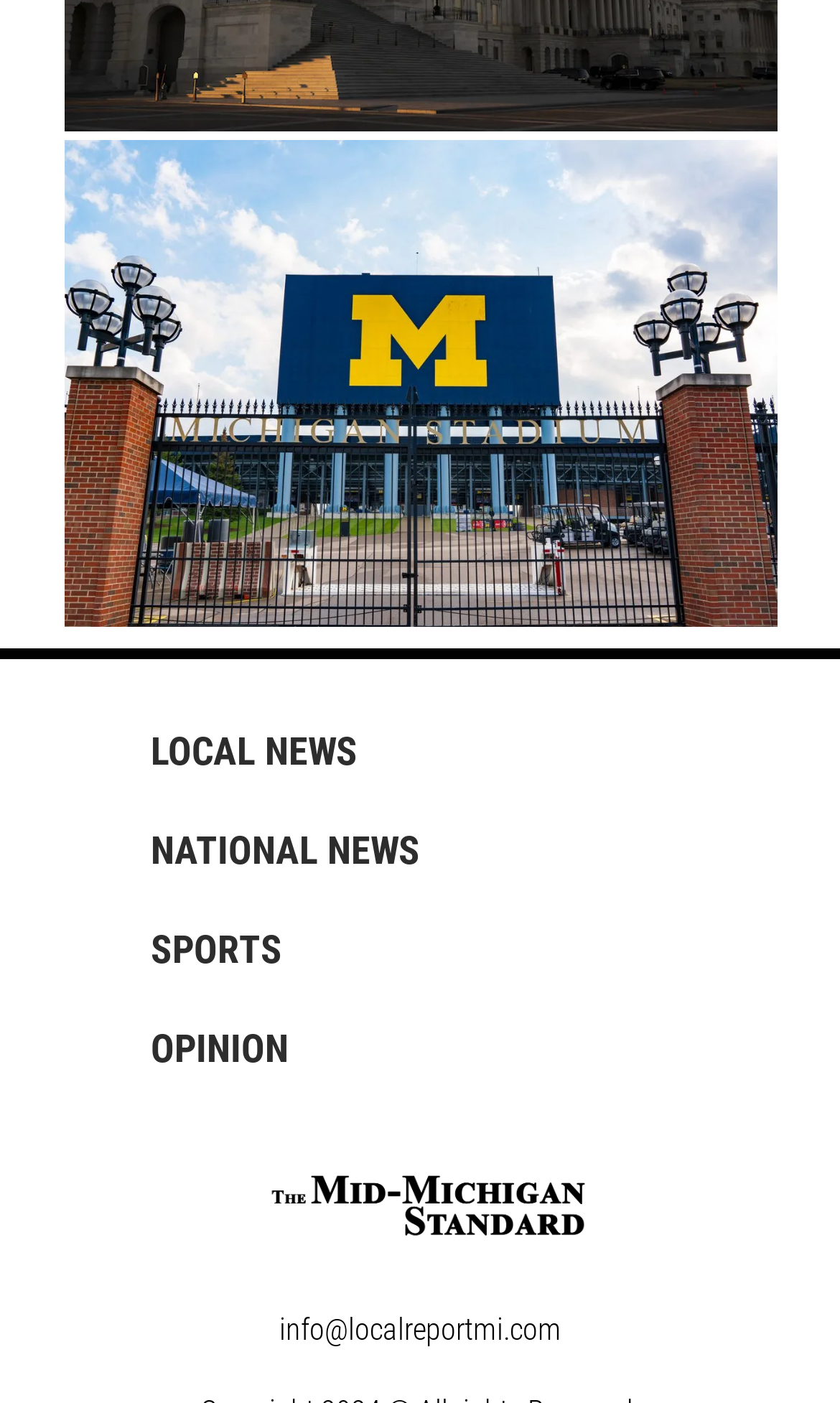Answer the question using only a single word or phrase: 
How many categories are available for news?

4